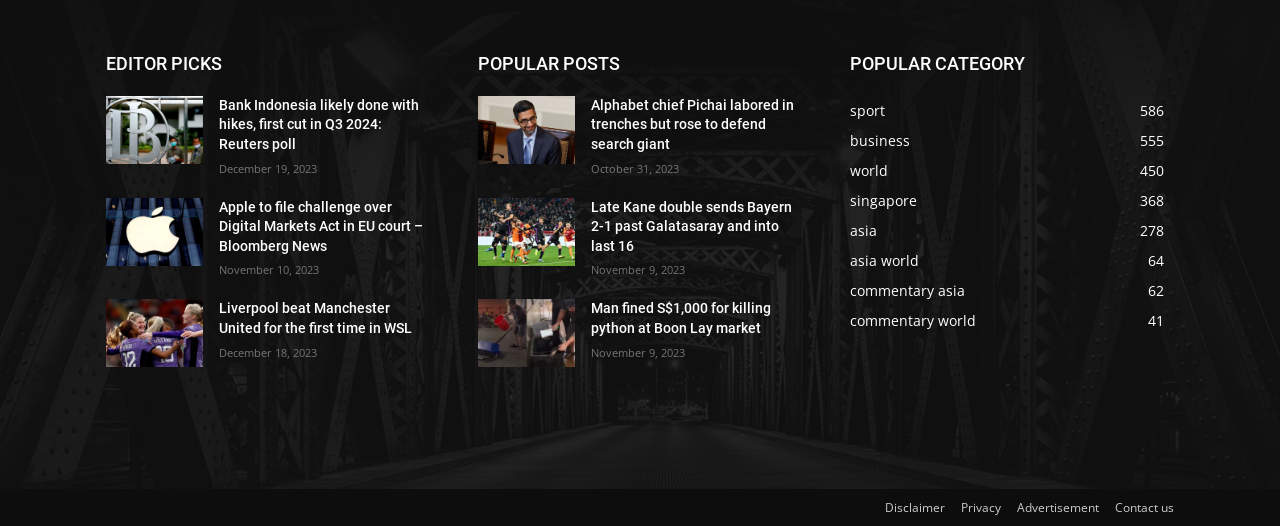Please identify the bounding box coordinates of the clickable element to fulfill the following instruction: "Read about Alphabet chief Pichai". The coordinates should be four float numbers between 0 and 1, i.e., [left, top, right, bottom].

[0.462, 0.184, 0.62, 0.289]